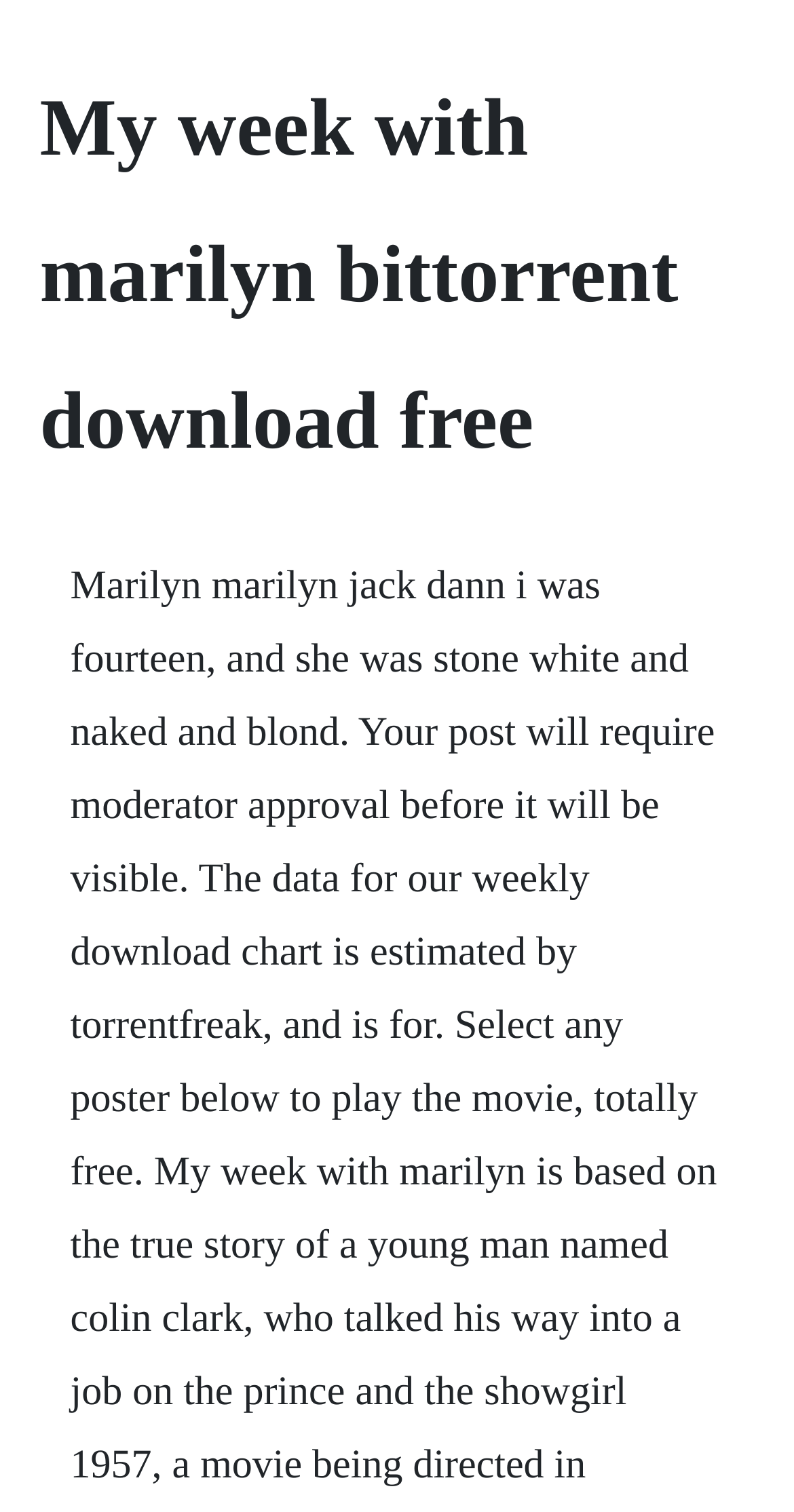Can you find and generate the webpage's heading?

My week with marilyn bittorrent download free